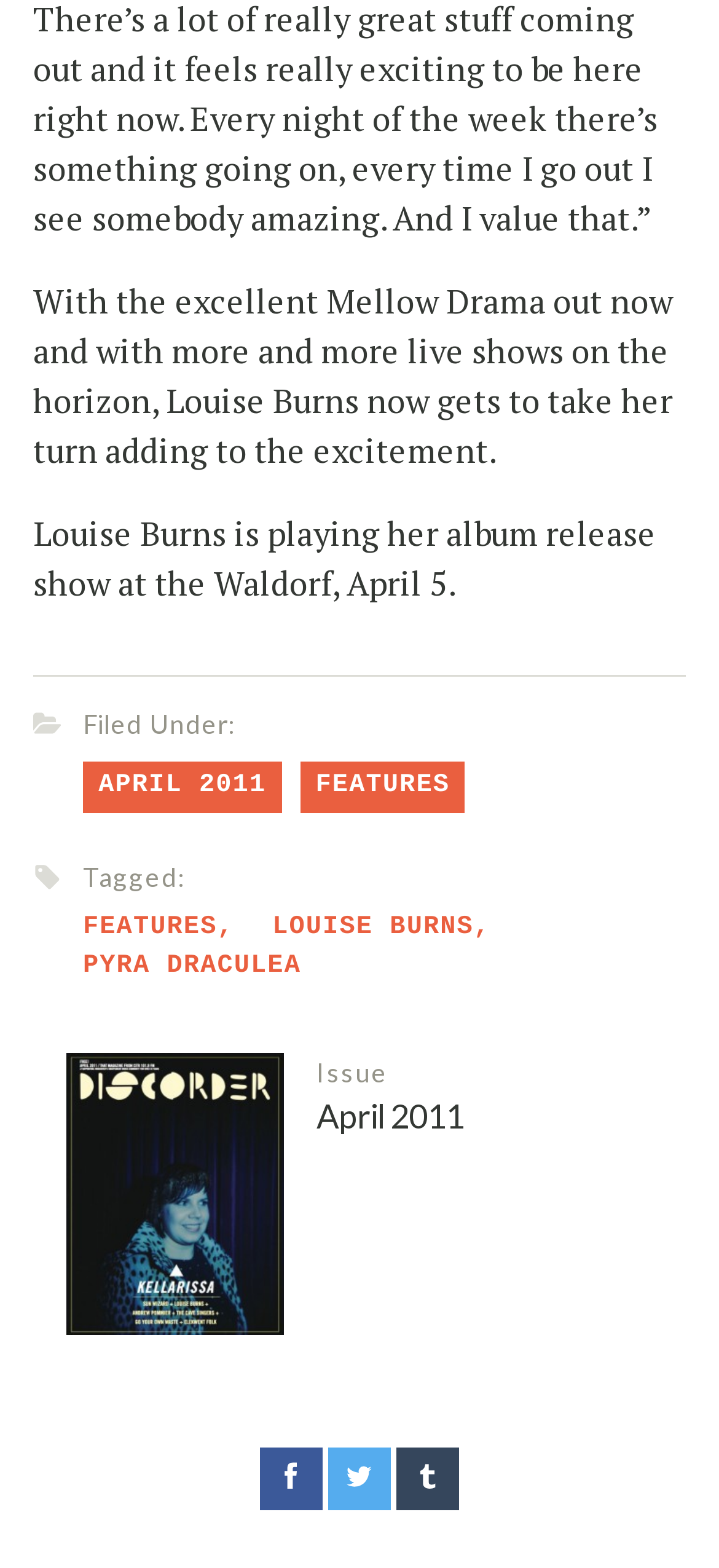Determine the bounding box coordinates for the HTML element mentioned in the following description: "title="Share on Facebook"". The coordinates should be a list of four floats ranging from 0 to 1, represented as [left, top, right, bottom].

[0.362, 0.923, 0.449, 0.963]